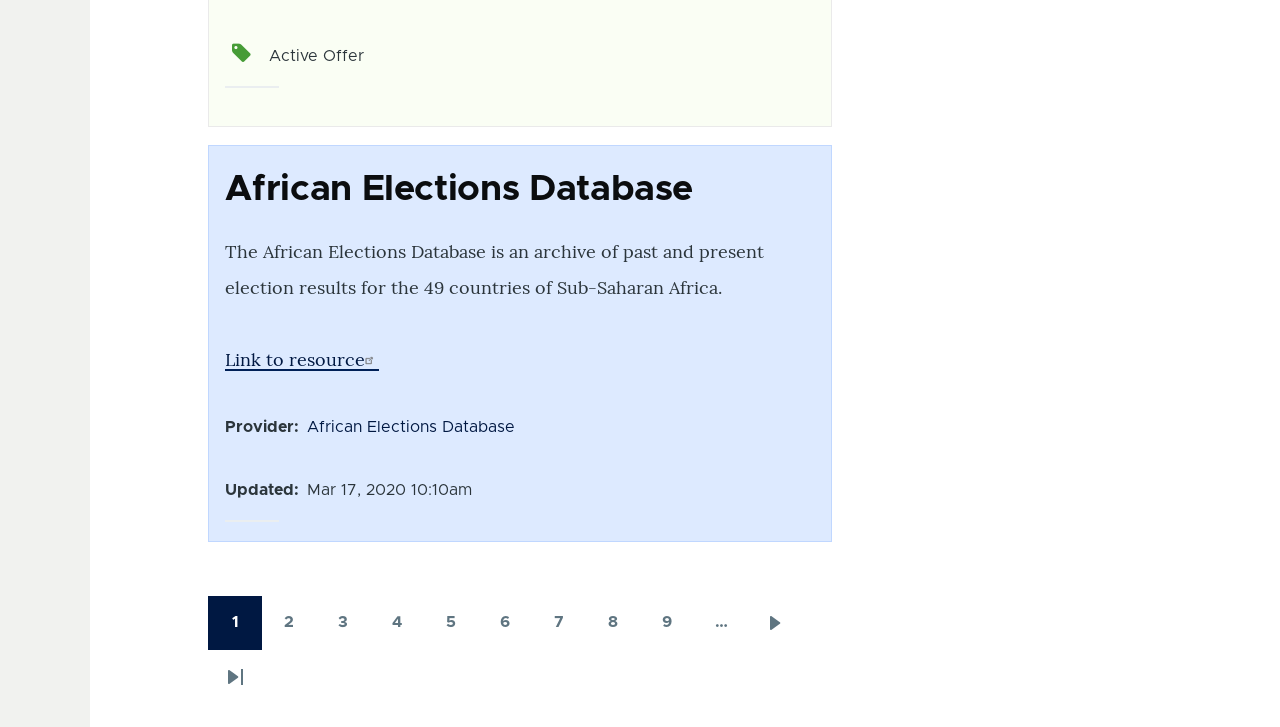Determine the bounding box coordinates for the clickable element to execute this instruction: "Click on 'About Us'". Provide the coordinates as four float numbers between 0 and 1, i.e., [left, top, right, bottom].

None